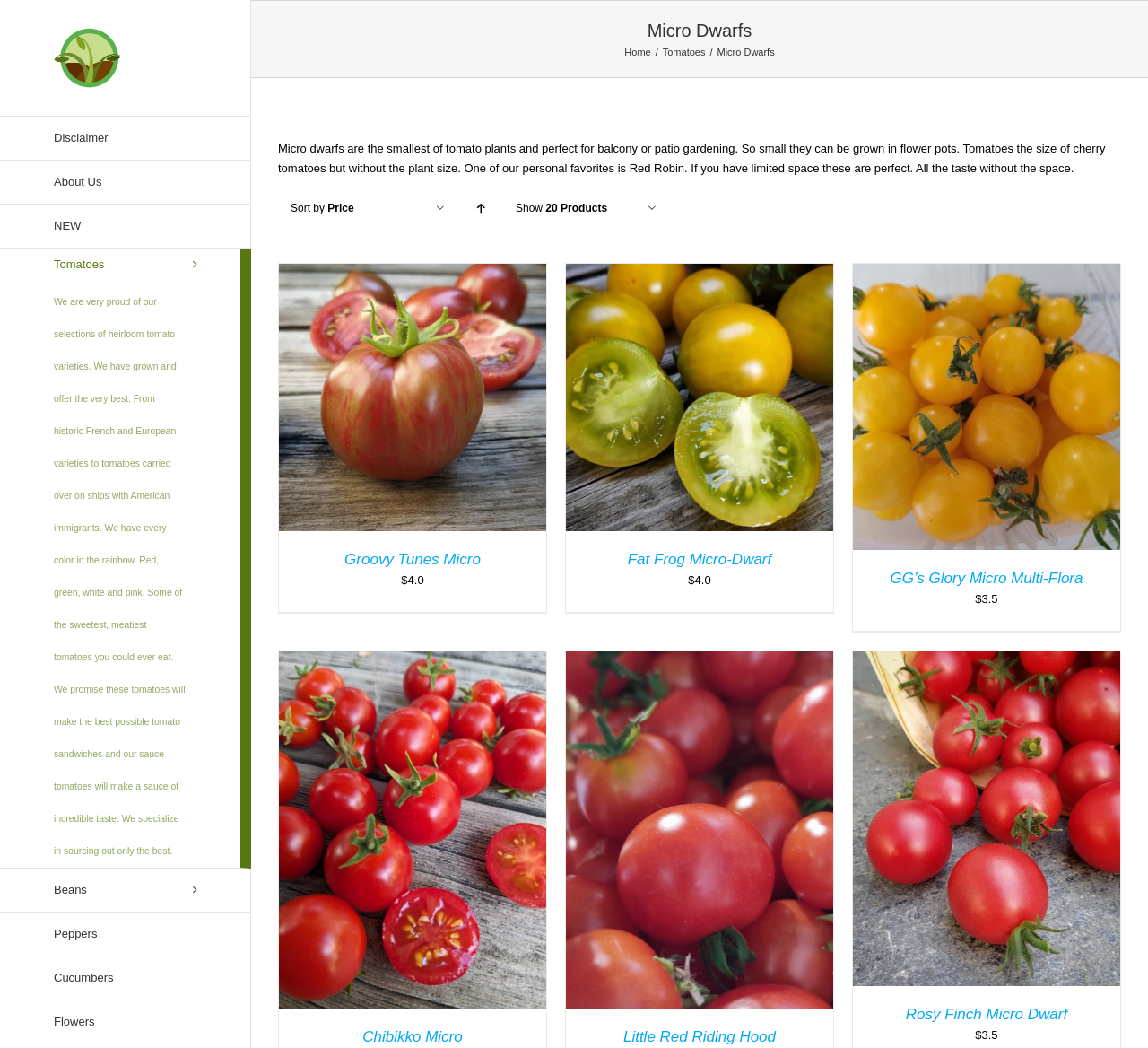Provide a thorough description of the webpage's content and layout.

The webpage is about Micro Dwarfs, a type of tomato plant, and is part of the Secret Seed Cartel website. At the top left corner, there is a logo of Secret Seed Cartel, and below it, there are links to "Disclaimer", "About Us", "NEW", and other categories. 

To the right of the logo, there is a page title bar with a heading "Micro Dwarfs" and links to "Home" and "Tomatoes". Below the page title bar, there is a brief description of Micro Dwarfs, which are small tomato plants perfect for balcony or patio gardening.

The main content of the webpage is a list of Micro Dwarf tomato varieties, each with a heading, a link to the product, and a price. There are four varieties listed: "Groovy Tunes Micro", "Fat Frog Micro-Dwarf", "GG's Glory Micro Multi-Flora", and "Chibikko Micro". Each variety has a "QUICK VIEW" and "Add to cart" button. 

To the right of each variety, there is a dropdown menu with options to sort by price and show a certain number of products. At the bottom of the list, there are more Micro Dwarf tomato varieties, including "Little Red Riding Hood" and "Rosy Finch Micro Dwarf".